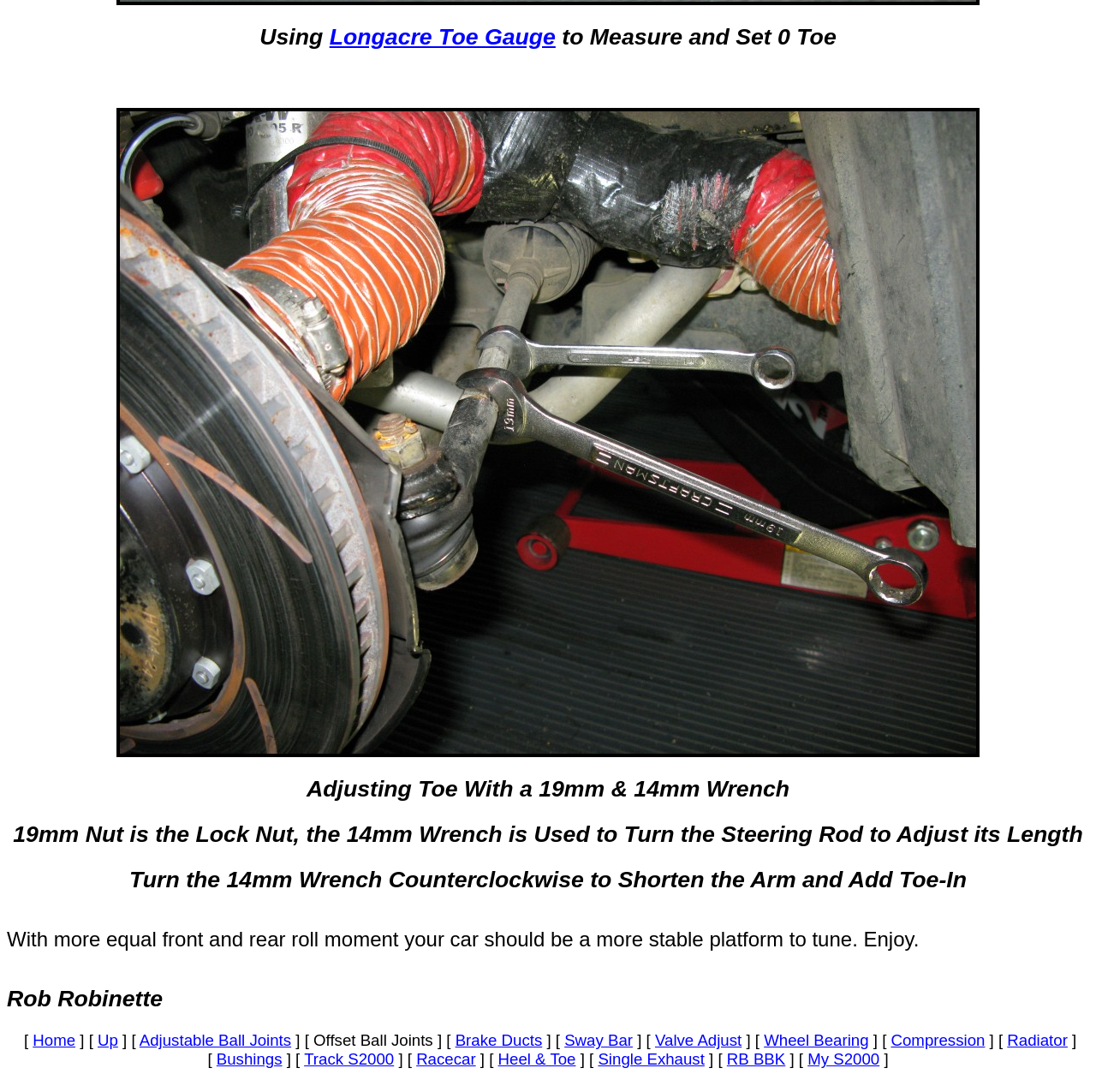Please specify the bounding box coordinates for the clickable region that will help you carry out the instruction: "Explore the page about heel and toe".

[0.454, 0.962, 0.525, 0.978]